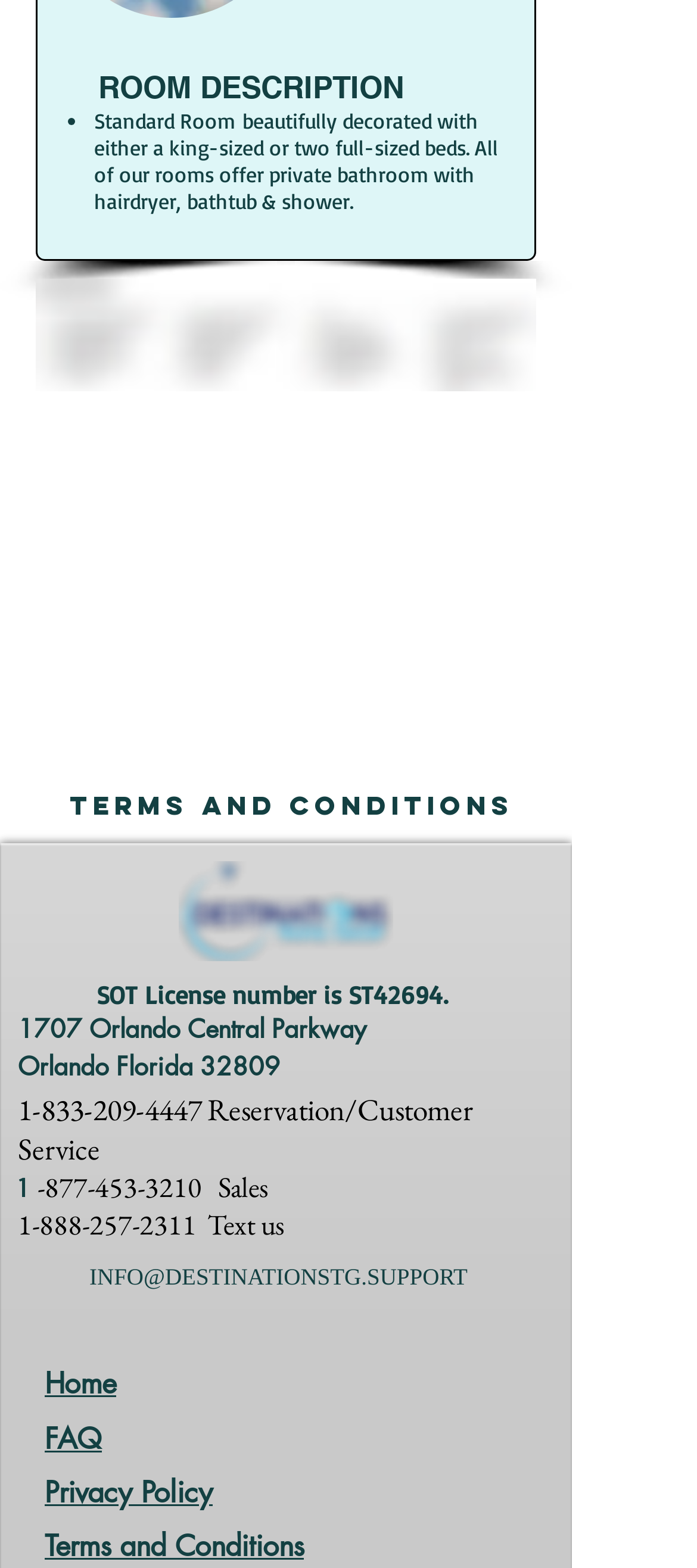Select the bounding box coordinates of the element I need to click to carry out the following instruction: "Click on the 'Schedule a demo' link".

None